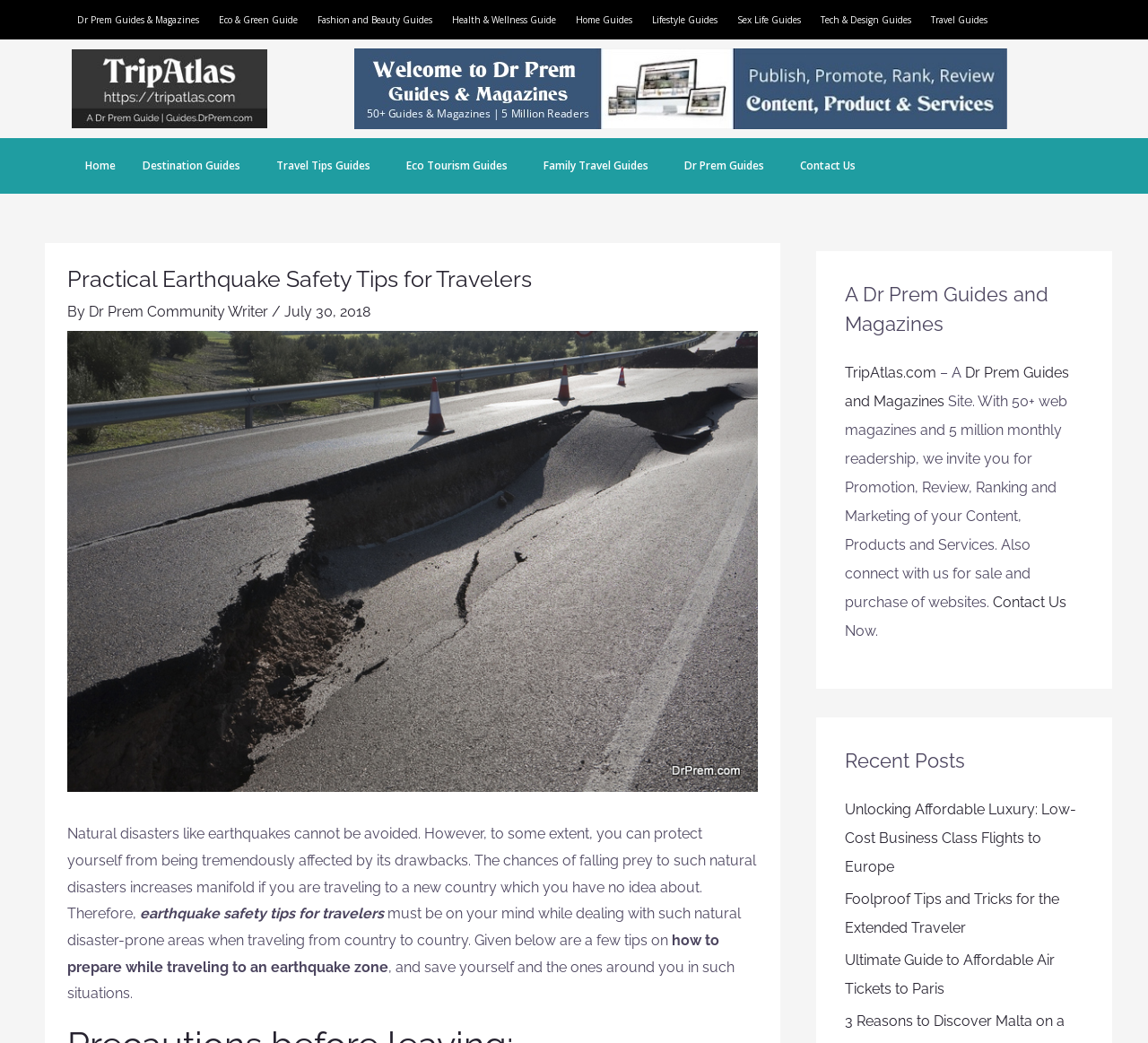Generate a thorough caption that explains the contents of the webpage.

This webpage is about practical earthquake safety tips for travelers. At the top, there are several links to different guides and magazines, including Eco & Green Guide, Fashion and Beauty Guides, and Travel Guides. Below these links, there is a logo for tripatlas.com, accompanied by a link to the website.

The main content of the webpage is divided into two sections. On the left, there is a header with the title "Practical Earthquake Safety Tips for Travelers" and a subheading with the author's name and date. Below this, there is a large image related to earthquake safety tips. 

On the right, there is a block of text that discusses the importance of earthquake safety tips for travelers, especially when visiting countries prone to natural disasters. The text provides a brief introduction to the topic and mentions that the article will provide tips on how to prepare while traveling to an earthquake zone.

Below the main content, there is a section with a heading "A Dr Prem Guides and Magazines" that promotes the website TripAtlas.com and invites users to promote their content, products, and services. There is also a section with recent posts, including links to articles about affordable luxury travel, tips for extended travelers, and a guide to affordable air tickets to Paris.

At the bottom of the webpage, there are links to different categories, including Home, Destination Guides, Travel Tips Guides, and Contact Us.